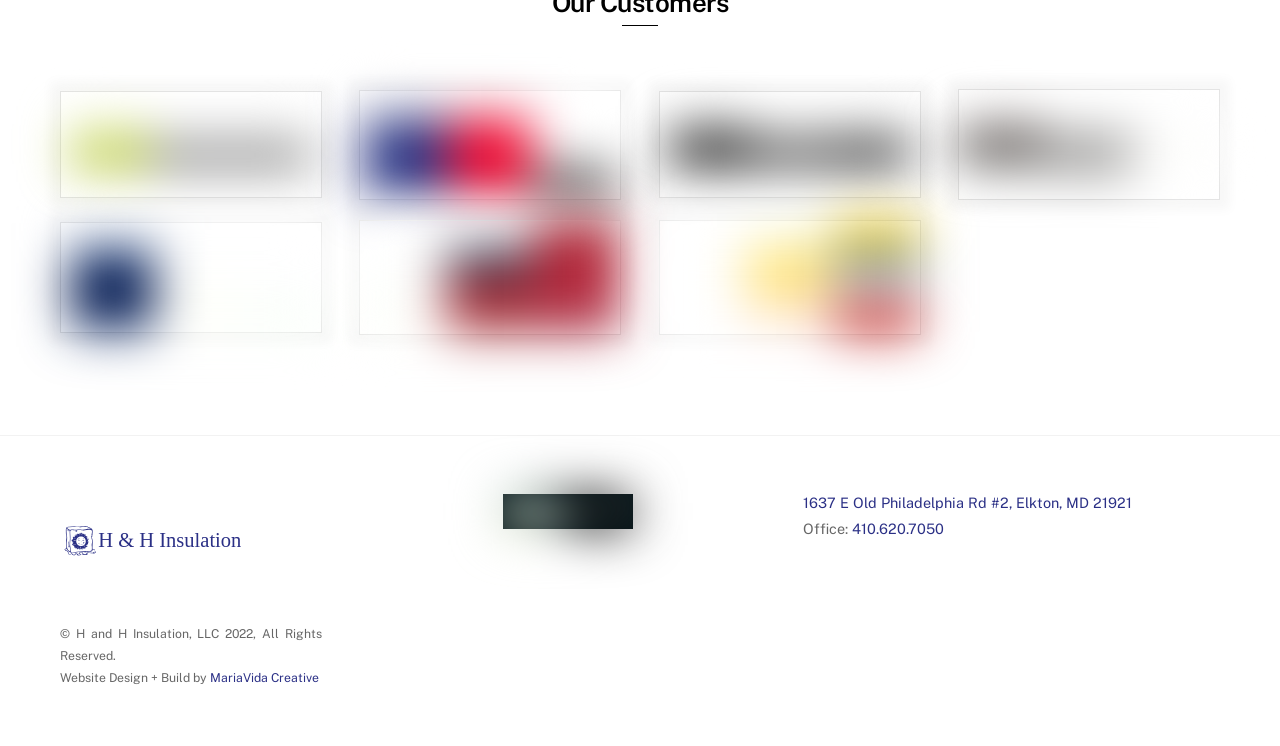What is the company name on the top left?
Provide a well-explained and detailed answer to the question.

I determined the company name by looking at the top left section of the webpage, where I found an image with the text 'H and H Insulation'.